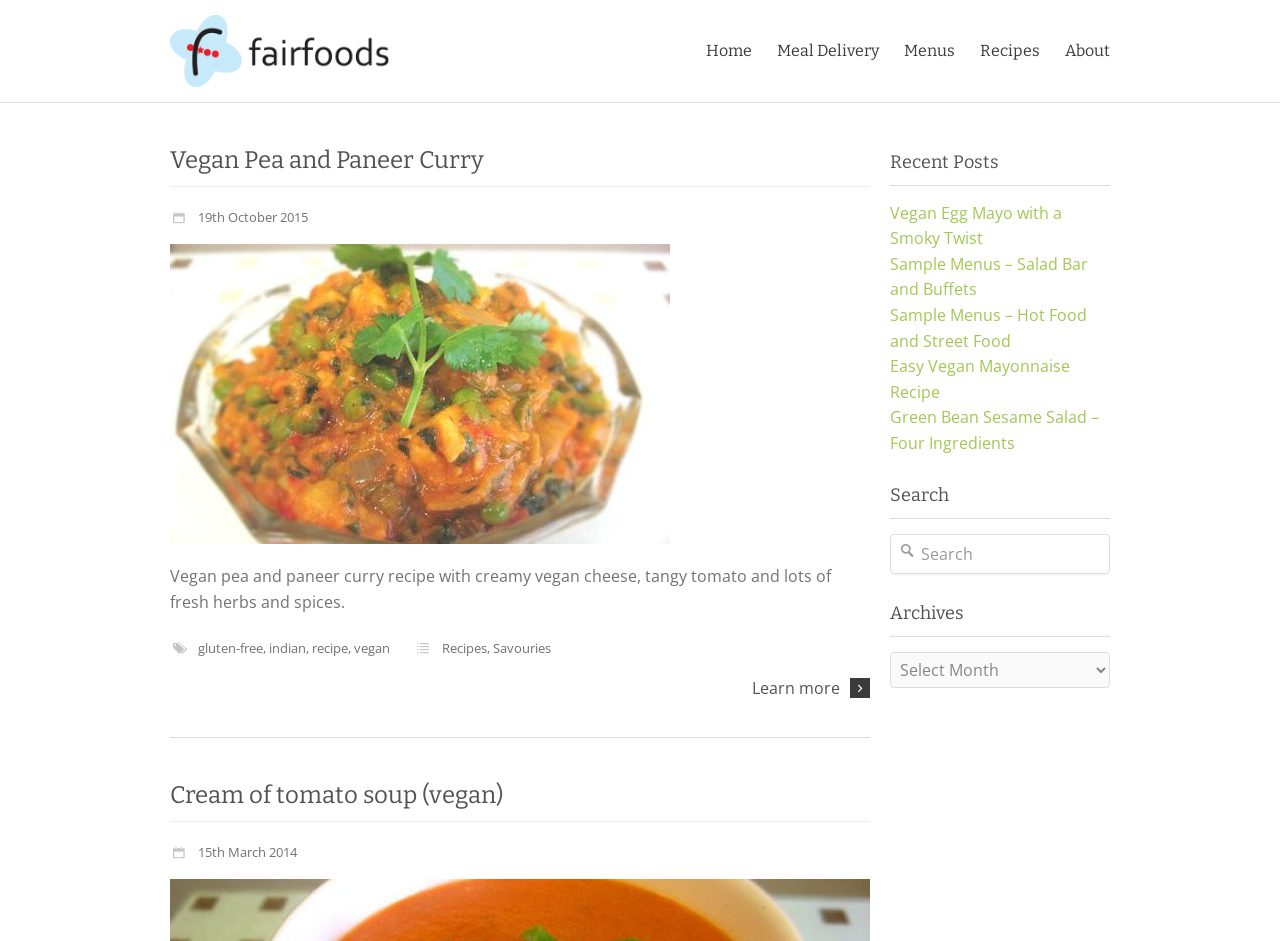Locate the UI element described by Home and provide its bounding box coordinates. Use the format (top-left x, top-left y, bottom-right x, bottom-right y) with all values as floating point numbers between 0 and 1.

[0.552, 0.0, 0.588, 0.107]